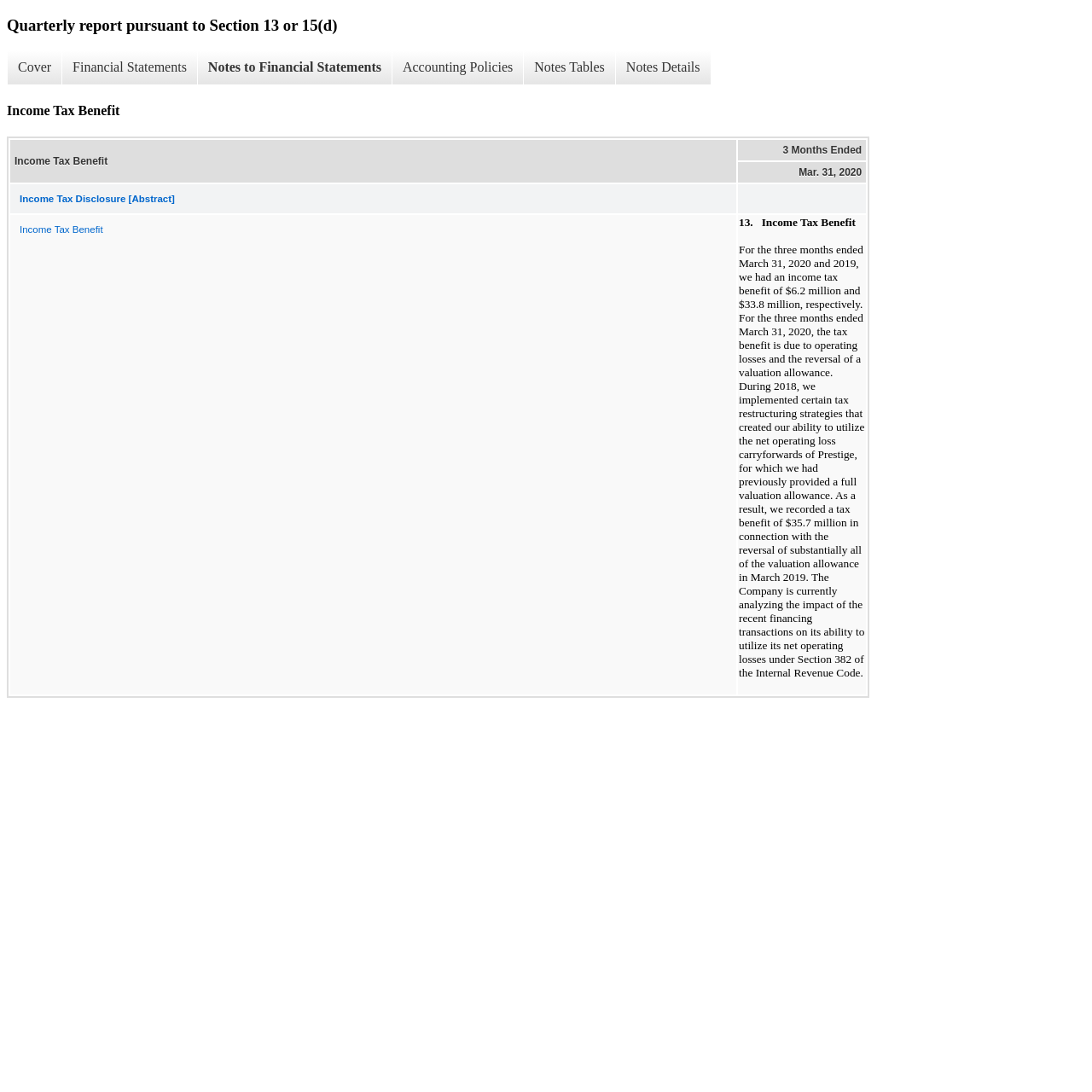Describe every aspect of the webpage in a detailed manner.

The webpage appears to be a quarterly report from Norwegian Cruise Line Holdings Ltd. The top section of the page features a heading that matches the title of the report, "Quarterly report pursuant to Section 13 or 15(d)". Below this heading, there are several links to different sections of the report, including "Cover", "Financial Statements", "Notes to Financial Statements", "Accounting Policies", "Notes Tables", and "Notes Details".

Further down the page, there is a heading titled "Income Tax Benefit", which is followed by a table with several rows and columns. The table has two column headers, "Income Tax Benefit" and "3 Months Ended", and several rows with data related to income tax benefits for different periods. The first row has a link to "Income Tax Disclosure [Abstract]", while the second row has a date column with the value "Mar. 31, 2020". The third row has a grid cell with a link to "Income Tax Benefit", which is followed by a detailed description of the income tax benefit for the three months ended March 31, 2020 and 2019.